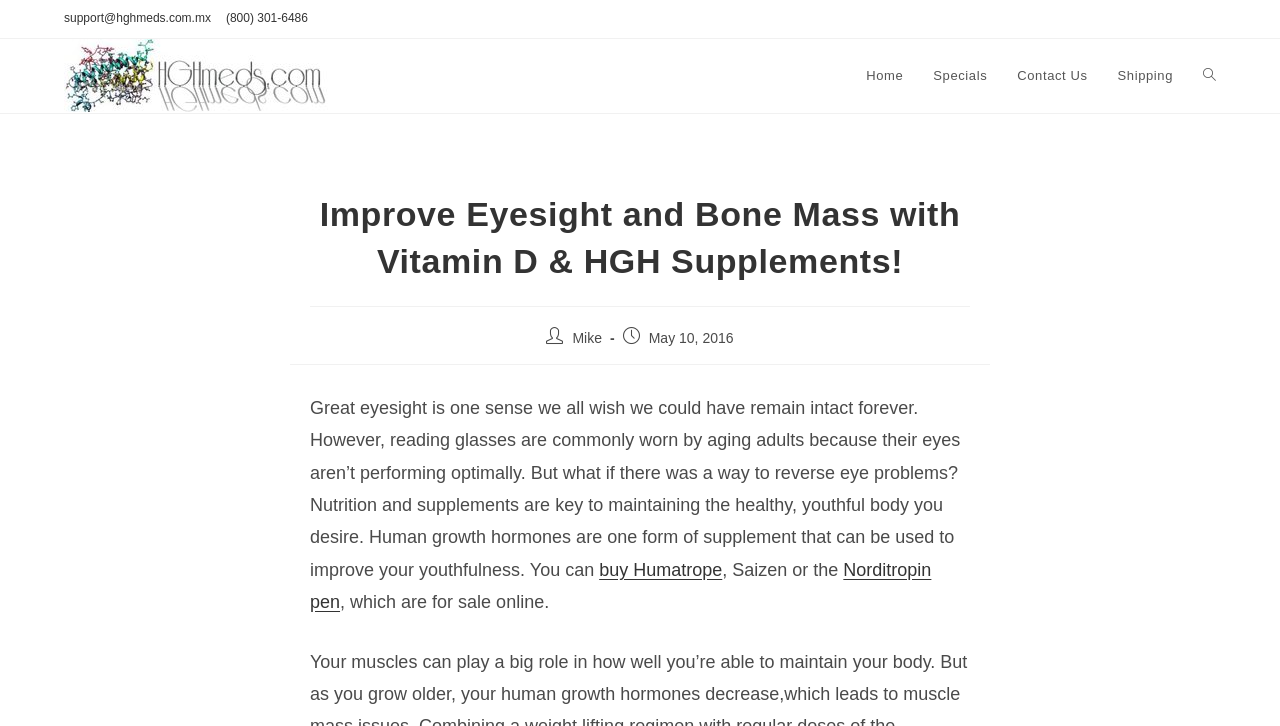Give a one-word or short-phrase answer to the following question: 
What is the date of the post?

May 10, 2016